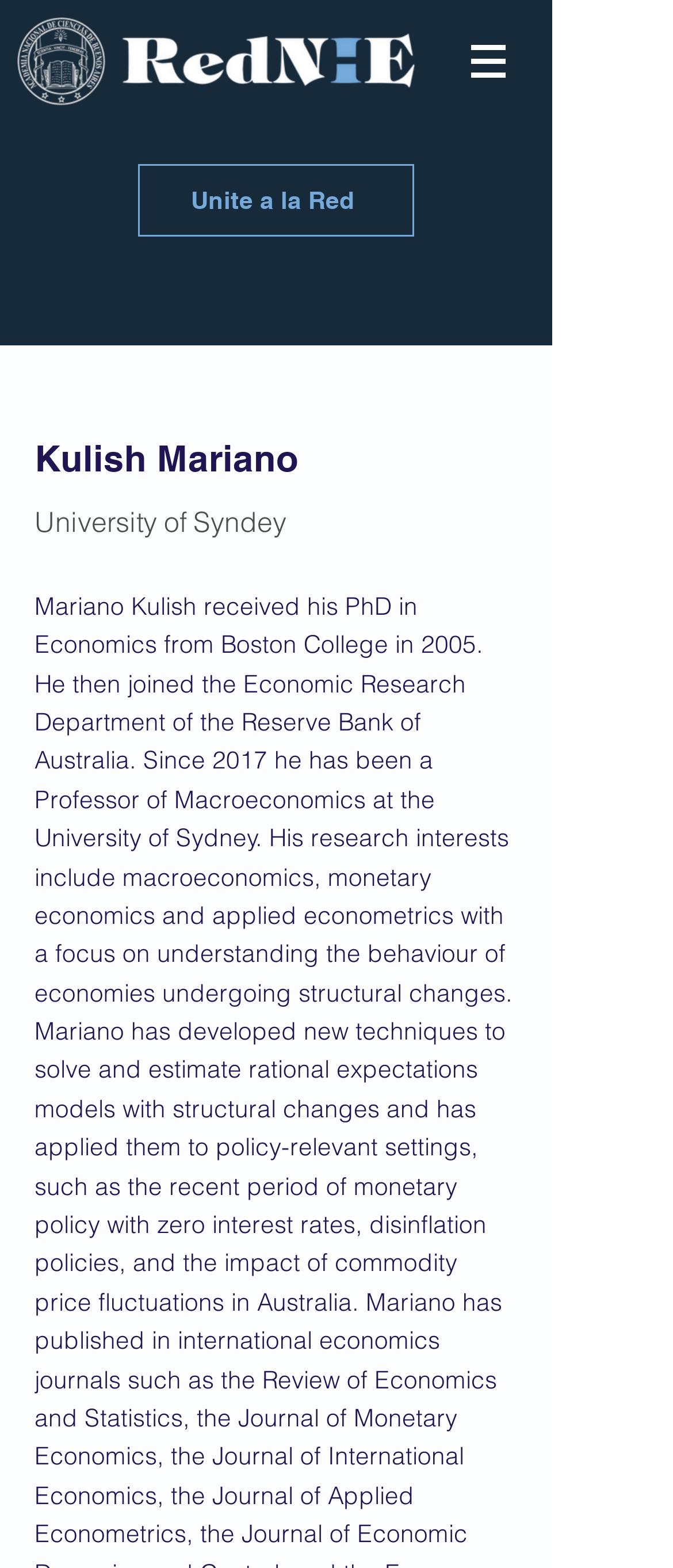What is the purpose of the 'Unite a la Red' link? Please answer the question using a single word or phrase based on the image.

To join a network